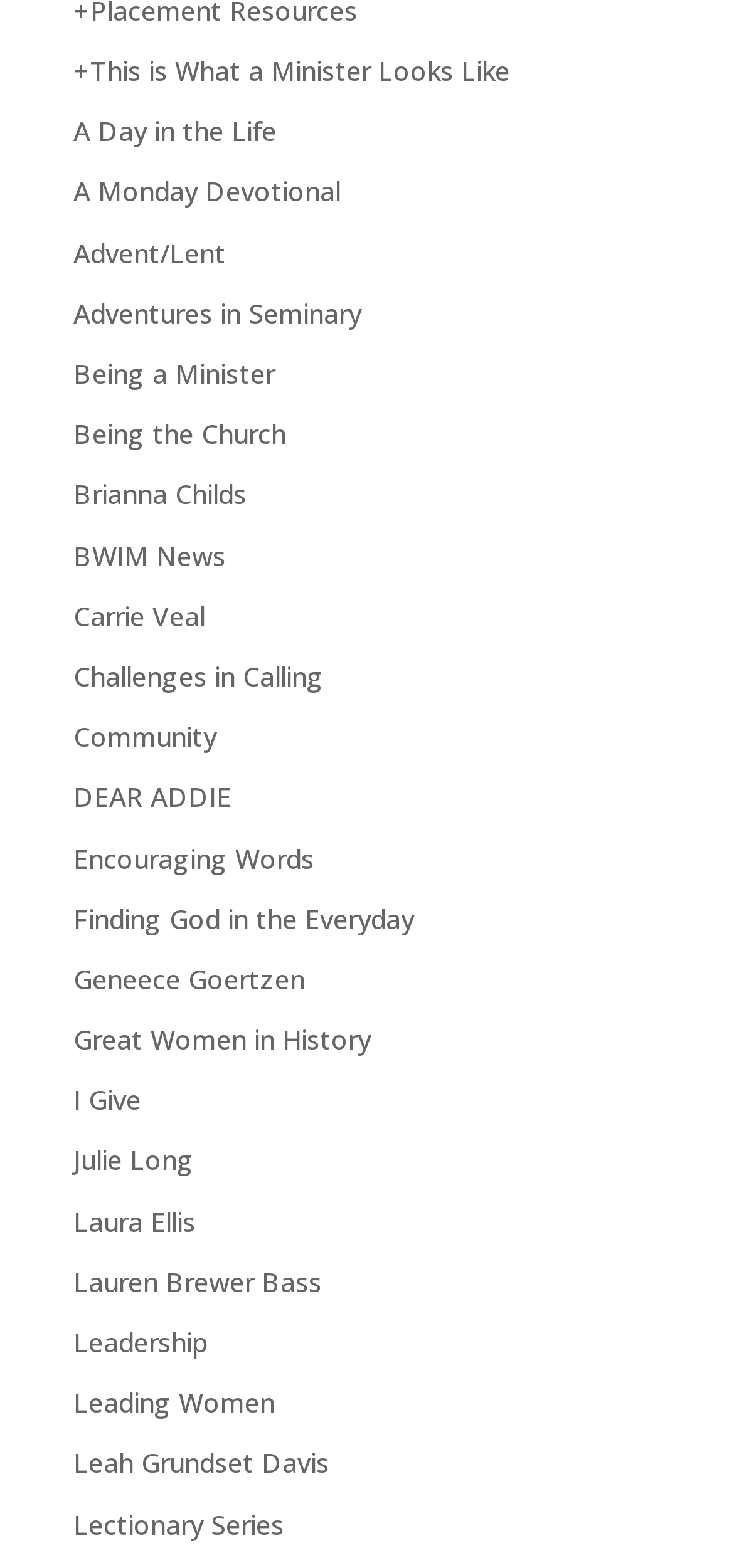Determine the bounding box coordinates of the region to click in order to accomplish the following instruction: "learn about great women in history". Provide the coordinates as four float numbers between 0 and 1, specifically [left, top, right, bottom].

[0.1, 0.651, 0.505, 0.674]